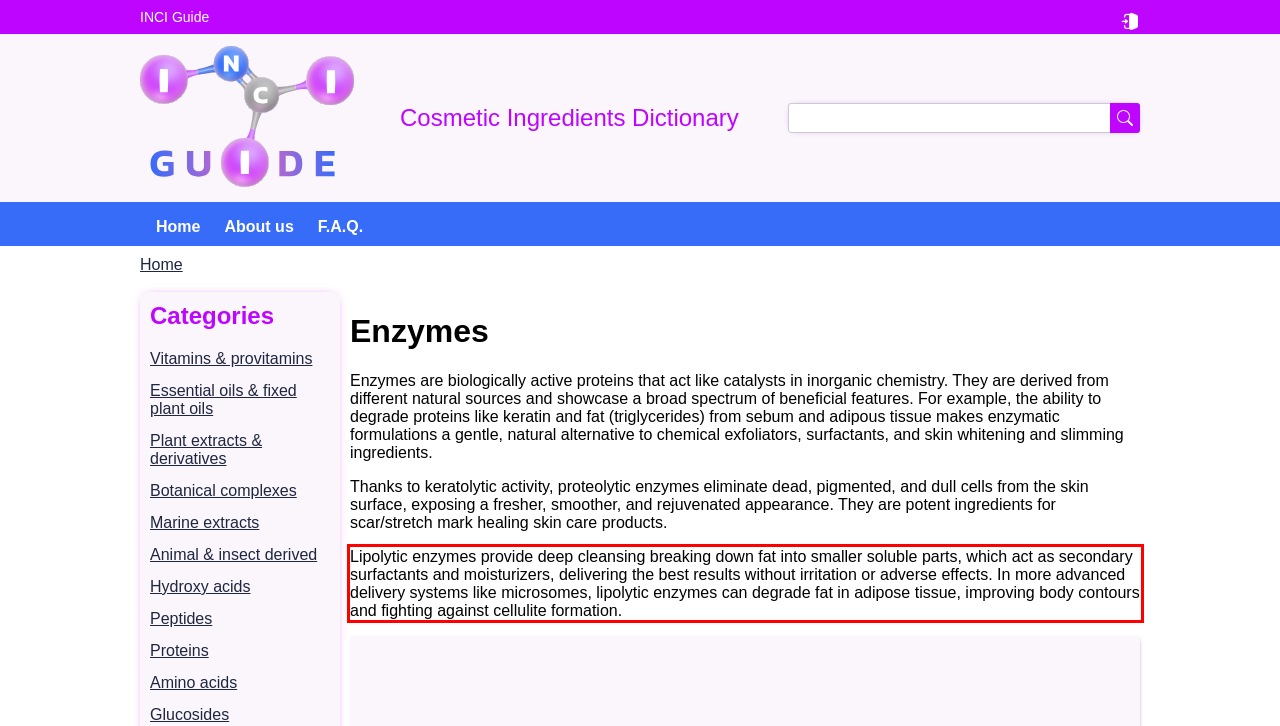In the screenshot of the webpage, find the red bounding box and perform OCR to obtain the text content restricted within this red bounding box.

Lipolytic enzymes provide deep cleansing breaking down fat into smaller soluble parts, which act as secondary surfactants and moisturizers, delivering the best results without irritation or adverse effects. In more advanced delivery systems like microsomes, lipolytic enzymes can degrade fat in adipose tissue, improving body contours and fighting against cellulite formation.